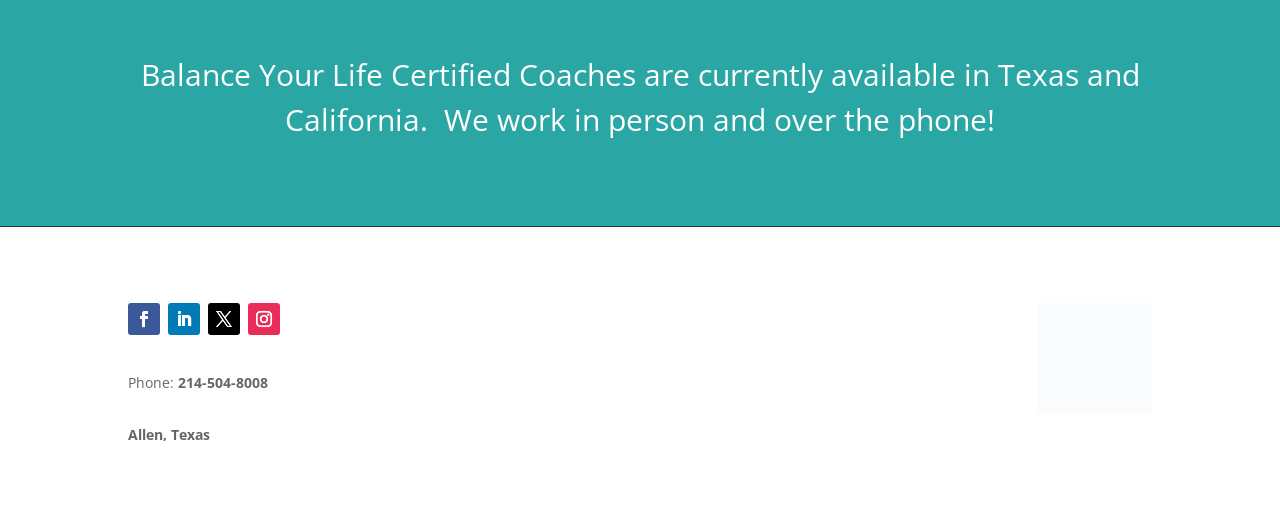Provide the bounding box coordinates of the HTML element this sentence describes: "Follow".

[0.194, 0.579, 0.219, 0.64]